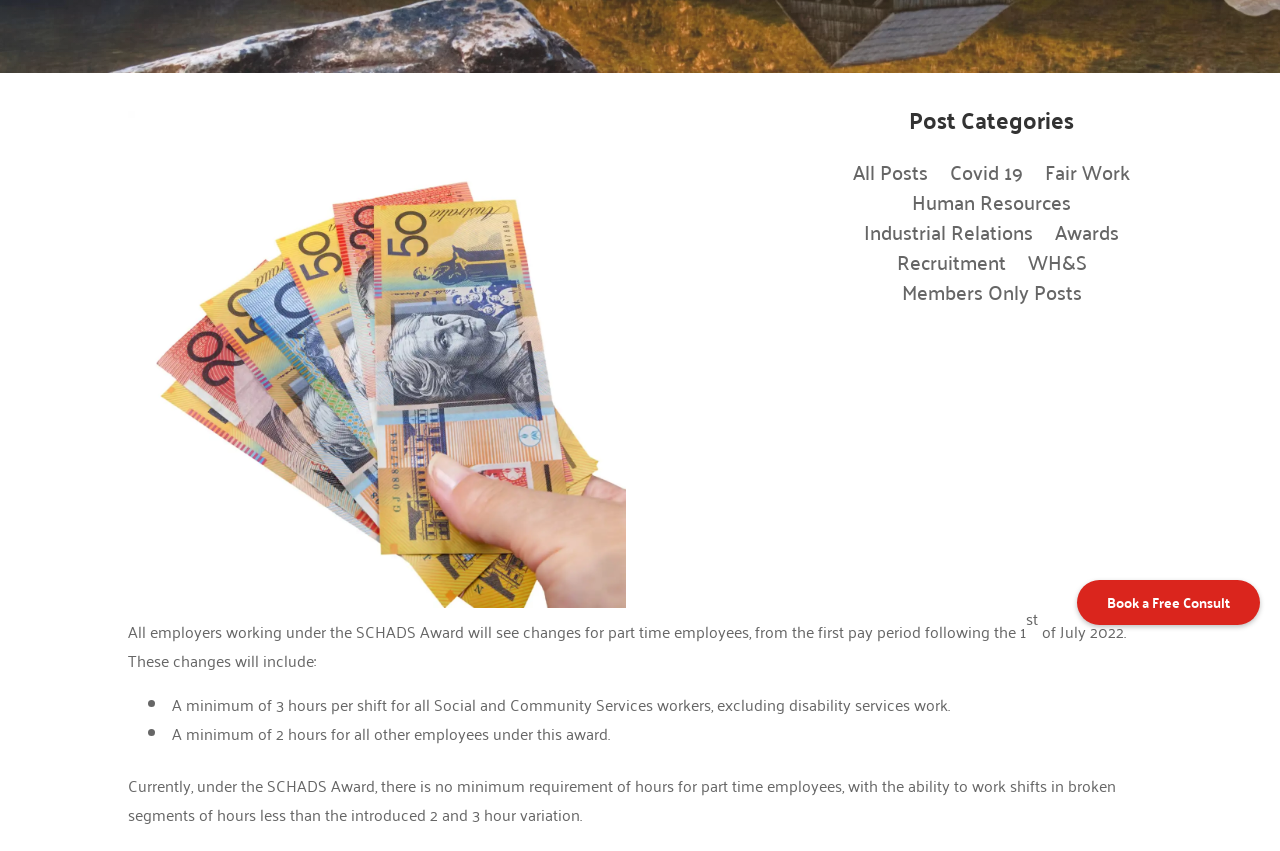From the element description: "Members Only Posts", extract the bounding box coordinates of the UI element. The coordinates should be expressed as four float numbers between 0 and 1, in the order [left, top, right, bottom].

[0.704, 0.334, 0.845, 0.359]